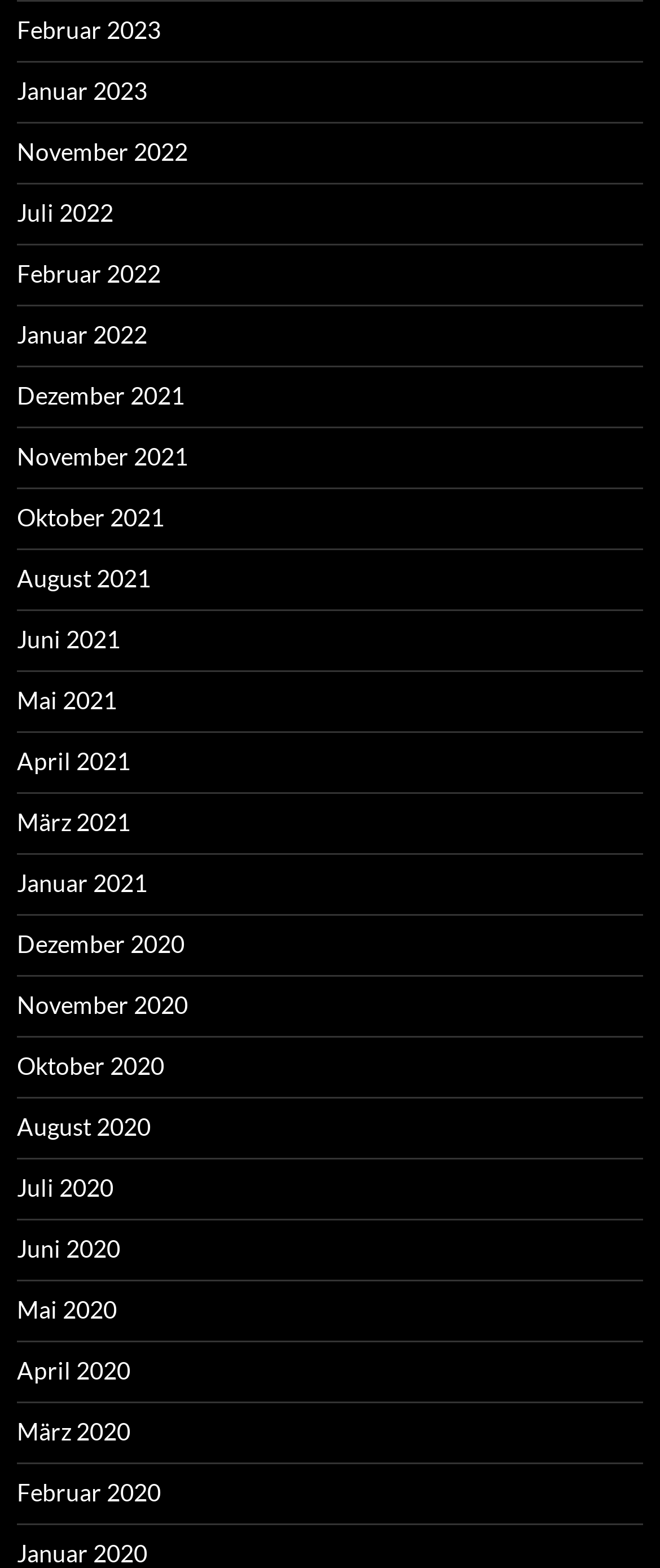Please provide a comprehensive answer to the question below using the information from the image: What is the most recent month listed?

I determined the most recent month listed by examining the links at the top of the webpage, which appear to be a list of months in reverse chronological order. The first link, 'Februar 2023', is the most recent month listed.